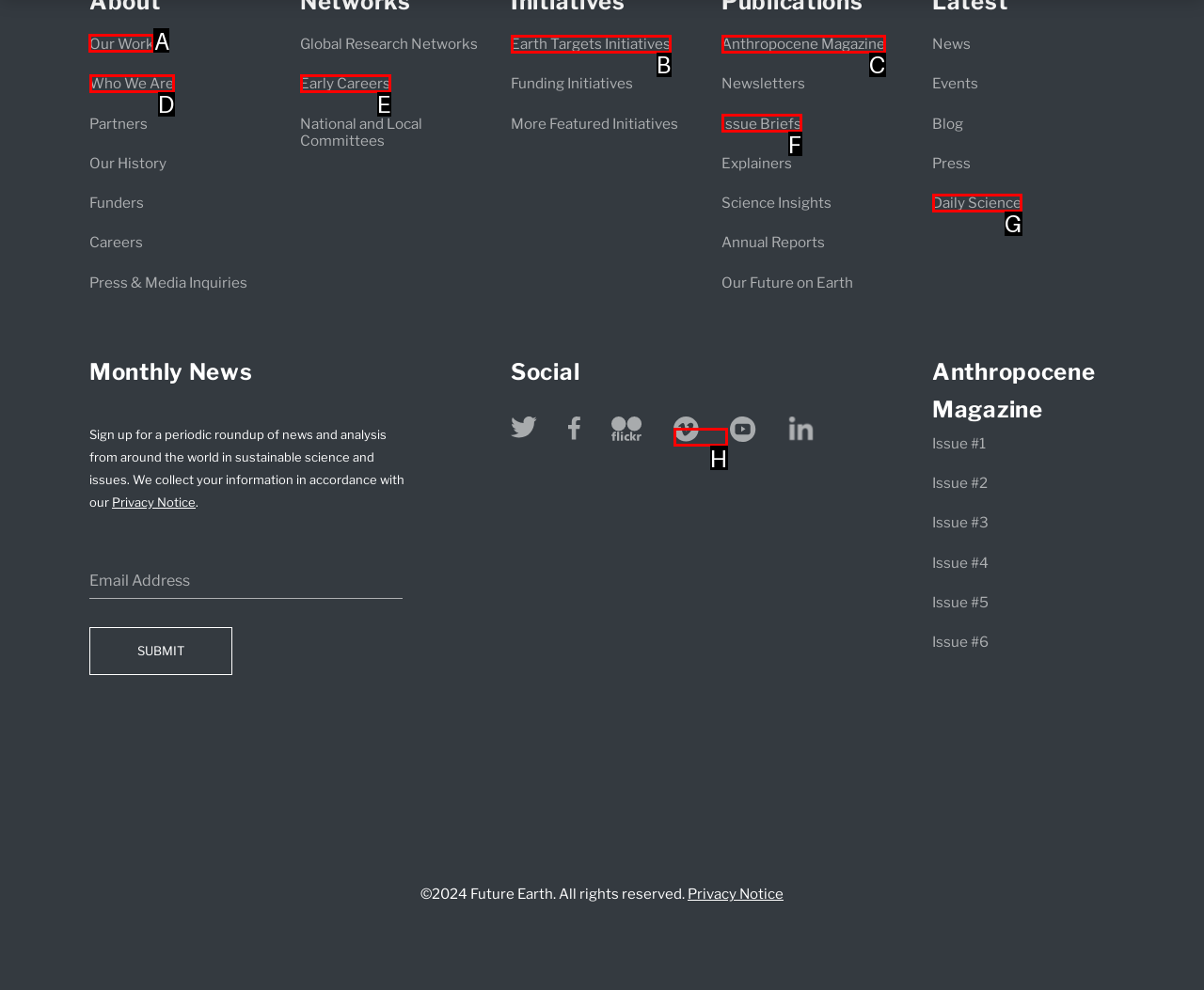Given the task: View customer reviews, indicate which boxed UI element should be clicked. Provide your answer using the letter associated with the correct choice.

None